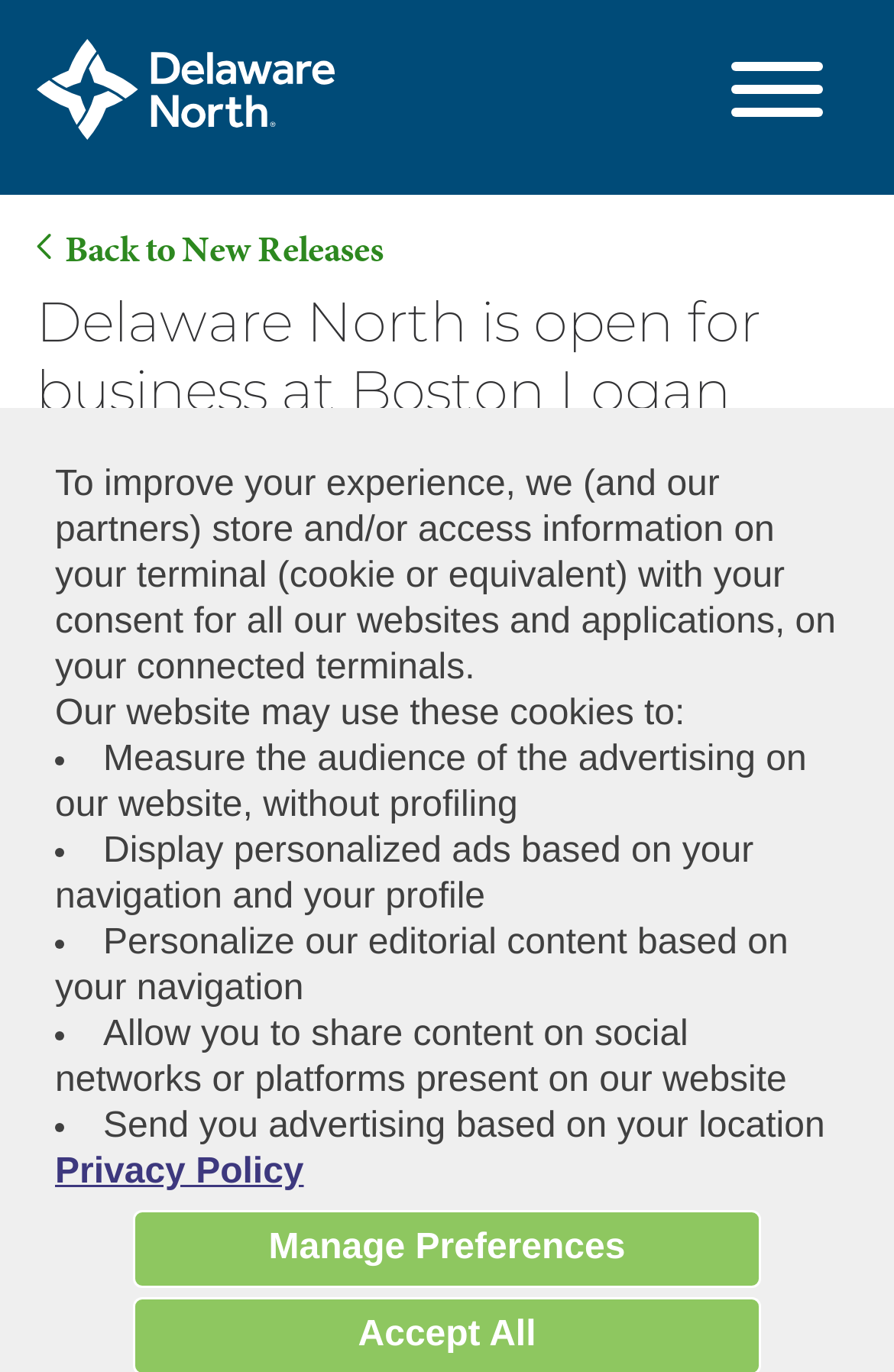Identify the bounding box coordinates for the UI element described as: "alt="Delaware North Newsroom"".

[0.04, 0.028, 0.374, 0.114]